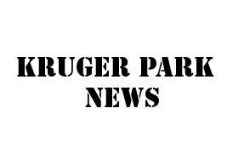What is the tone of the typography?
Refer to the image and provide a one-word or short phrase answer.

Formal and informative